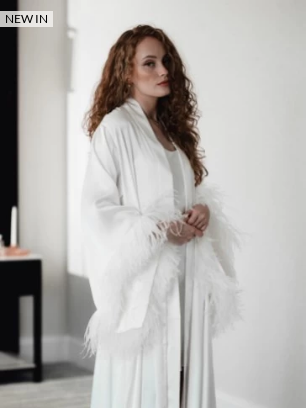From the image, can you give a detailed response to the question below:
What type of fabric is the robe made of?

The caption describes the robe as 'Arianna Florence Feather Sleeve Satin Bridal Robe', implying that the robe is made of satin fabric.